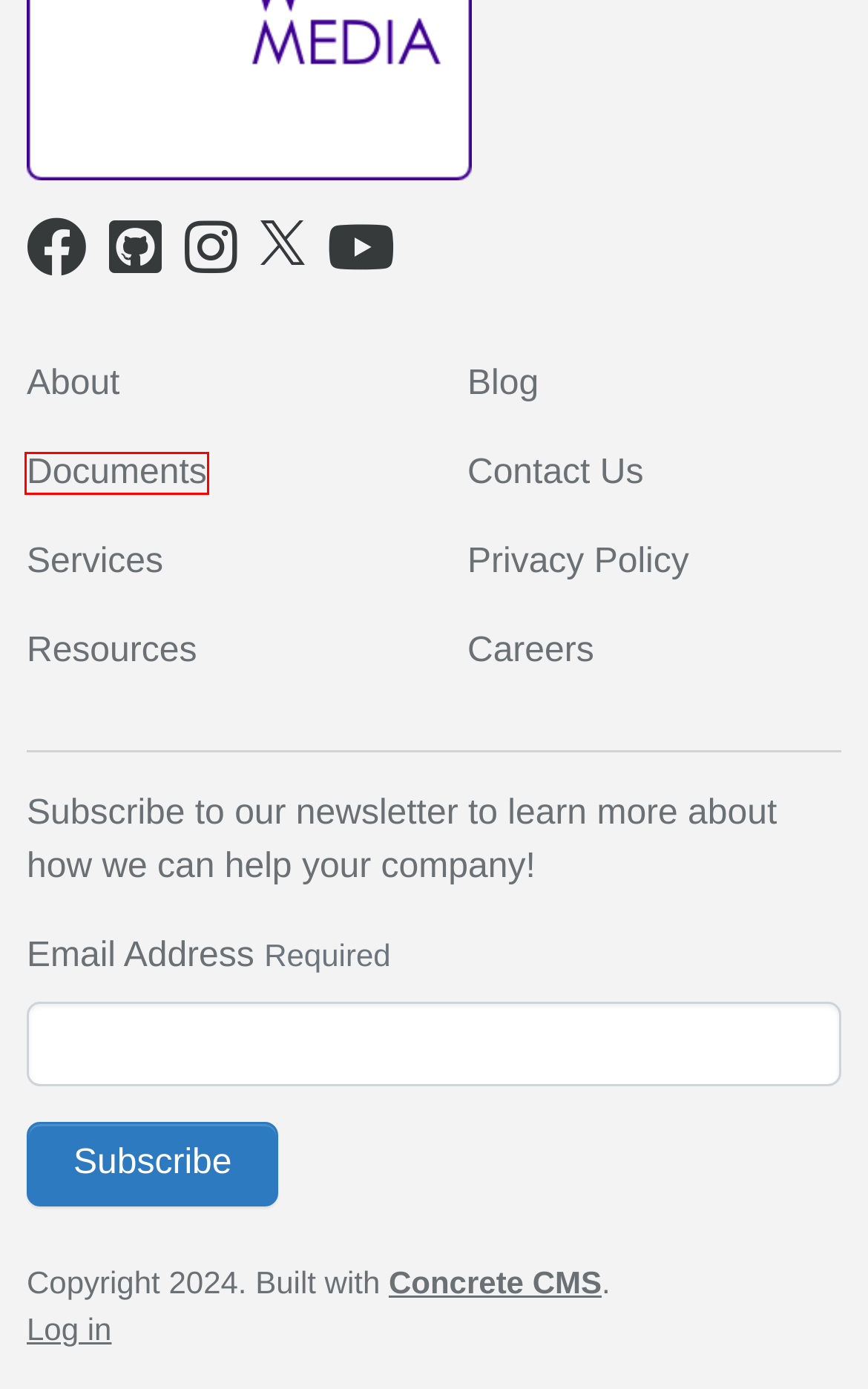Examine the screenshot of the webpage, noting the red bounding box around a UI element. Pick the webpage description that best matches the new page after the element in the red bounding box is clicked. Here are the candidates:
A. Concrete CMS is a free open source content management system
B. Blog :: Bloomwood Media
C. Privacy Policy :: Bloomwood Media
D. About :: Bloomwood Media
E. Recipes :: Bloomwood Media
F. Login :: Bloomwood Media
G. Contact Us :: Bloomwood Media
H. GitHub - concretecms/concretecms: Official repository for Concrete CMS development

E